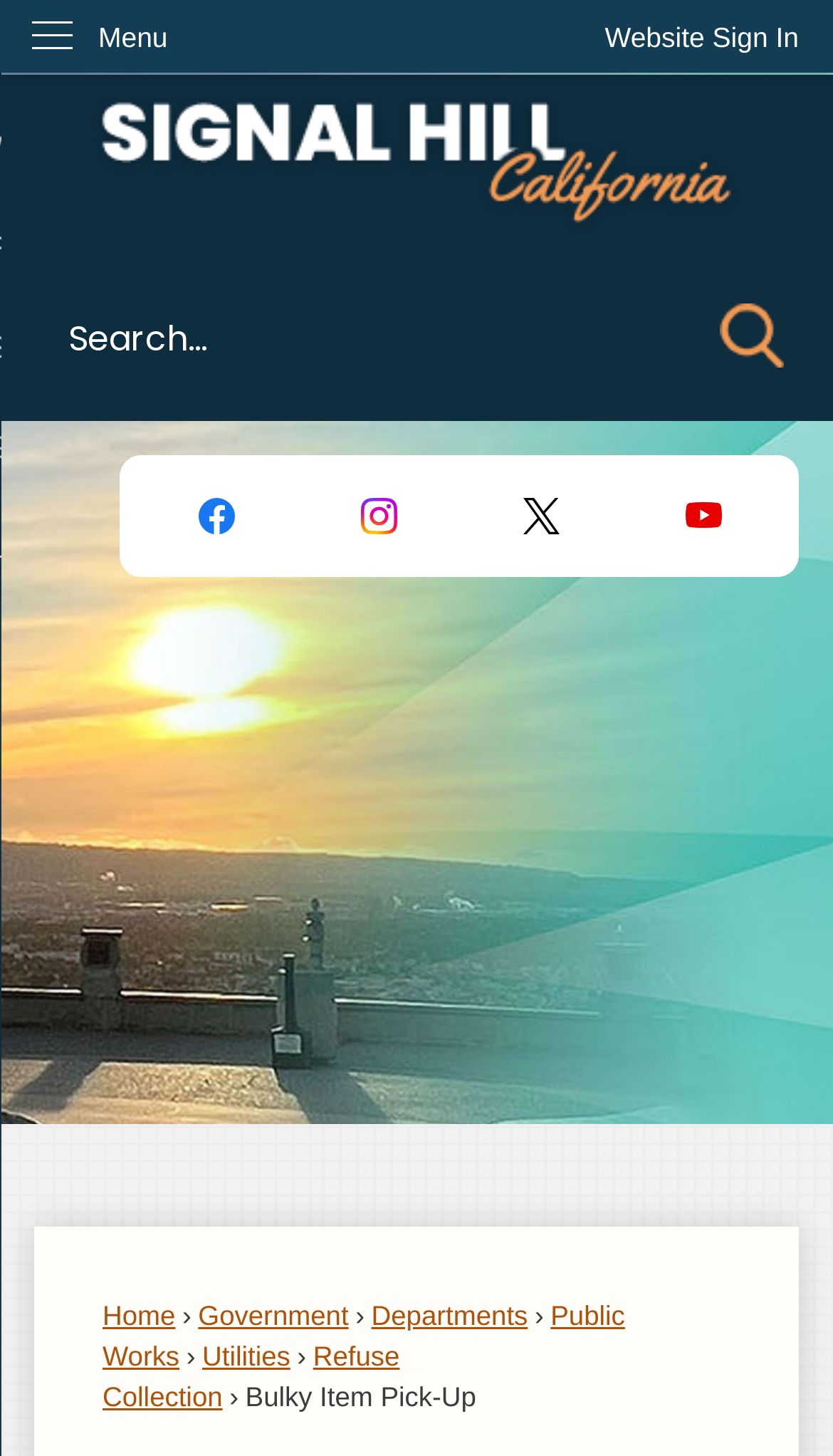How many social media platforms are linked on the webpage?
Give a one-word or short phrase answer based on the image.

4